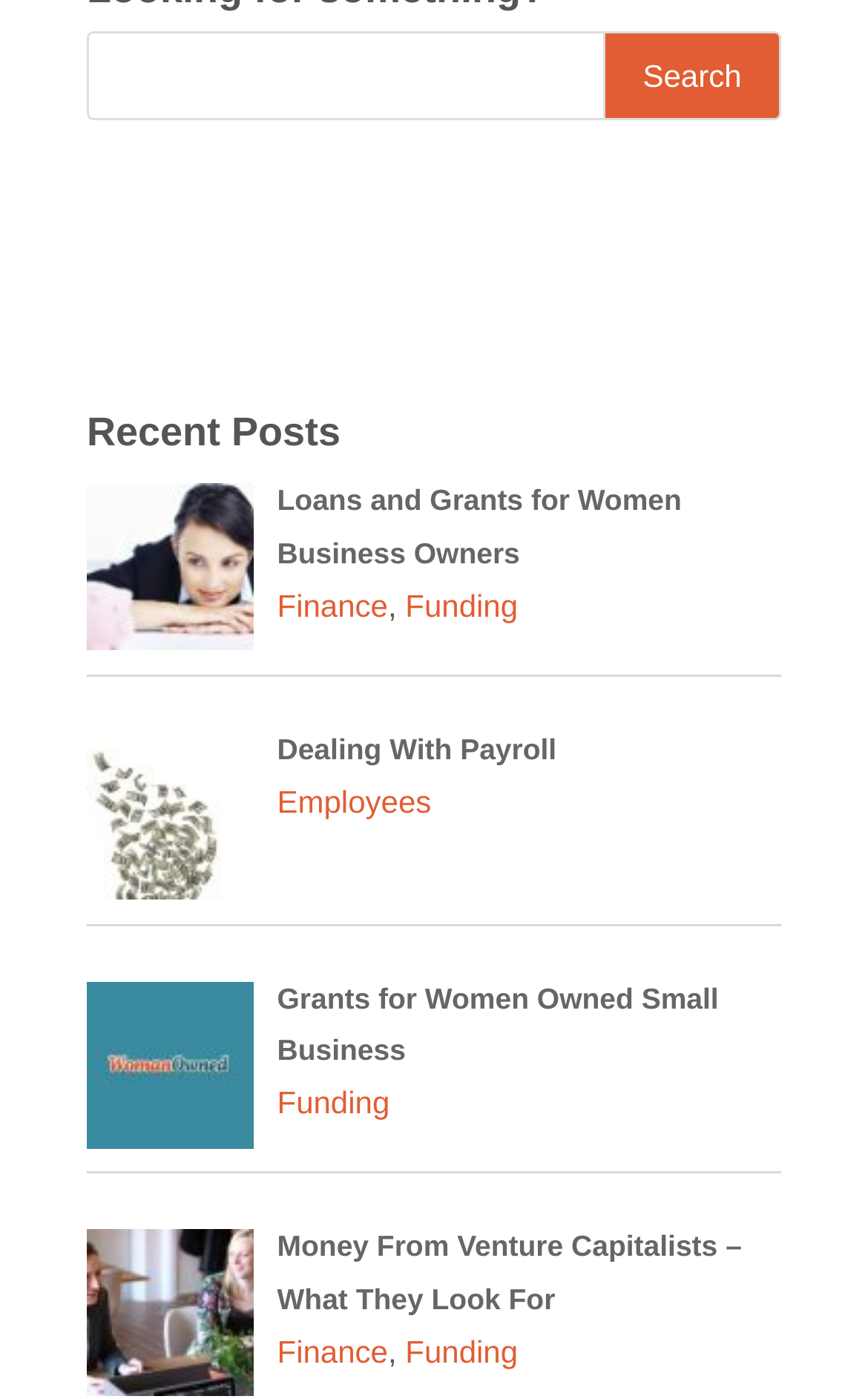Please answer the following question using a single word or phrase: 
What is the category of the link 'Dealing with Payroll'?

Employees